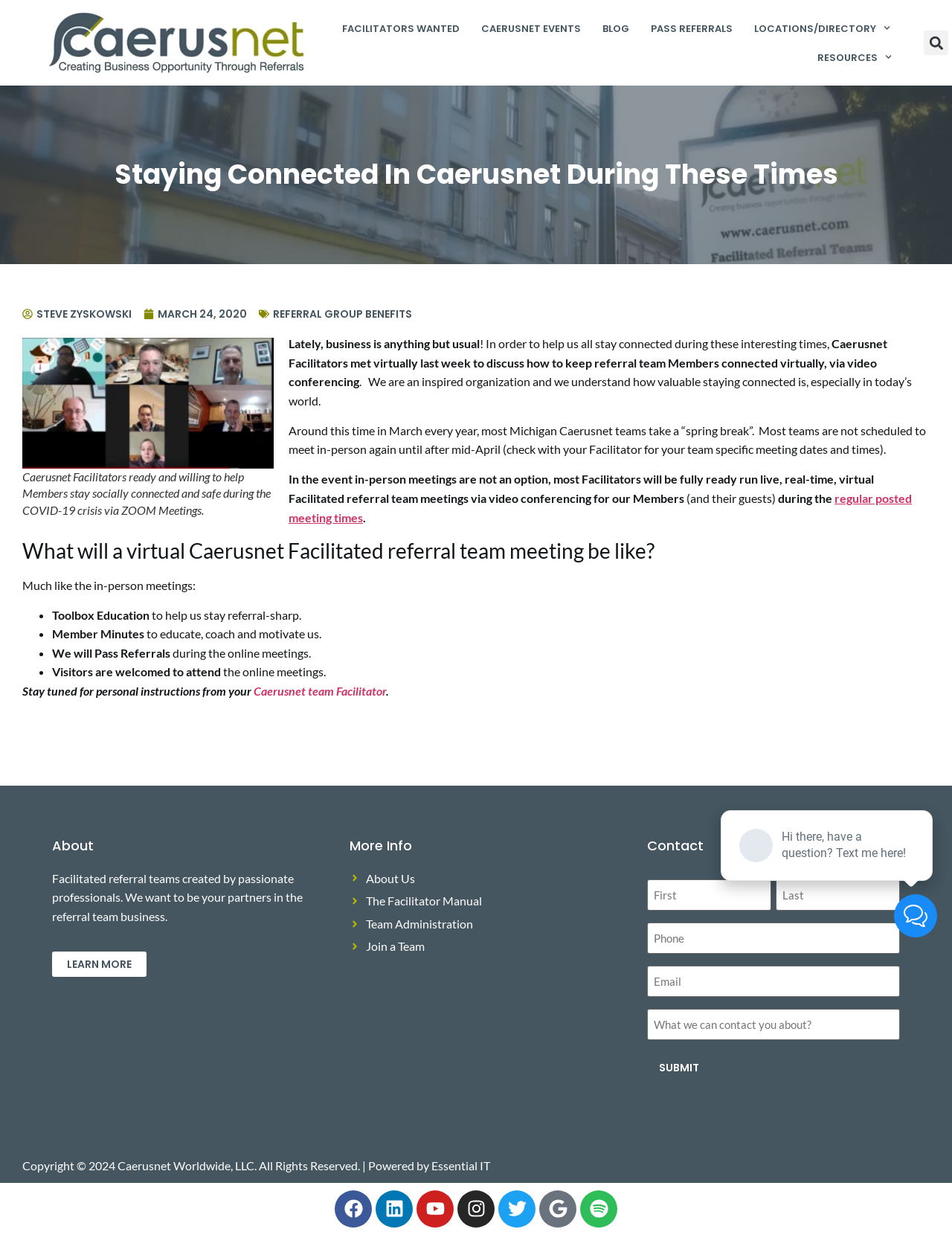Show me the bounding box coordinates of the clickable region to achieve the task as per the instruction: "Search for something".

[0.97, 0.025, 0.984, 0.045]